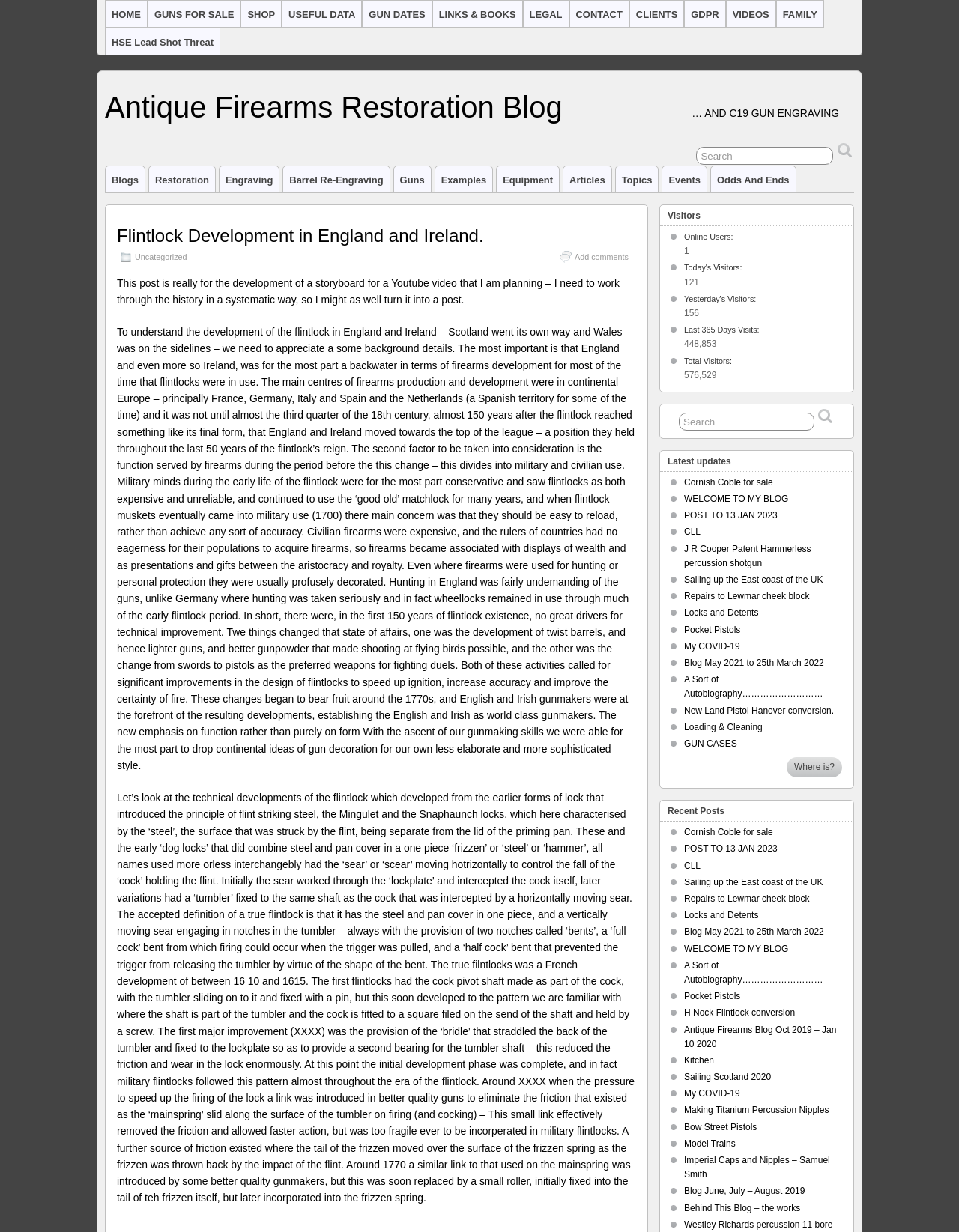What is the latest update on the blog?
Based on the screenshot, answer the question with a single word or phrase.

Cornish Coble for sale